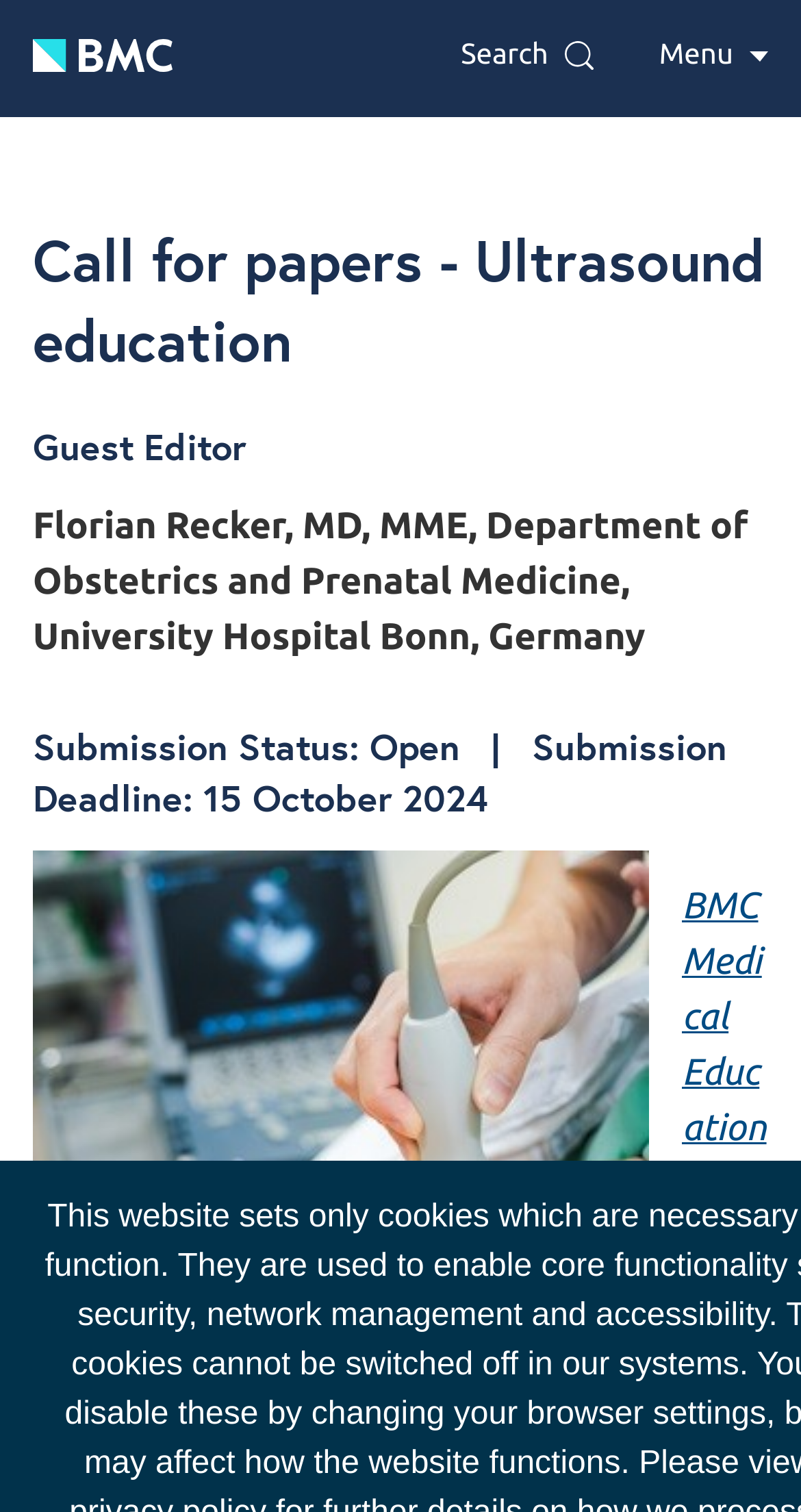Determine the title of the webpage and give its text content.

Call for papers - Ultrasound education